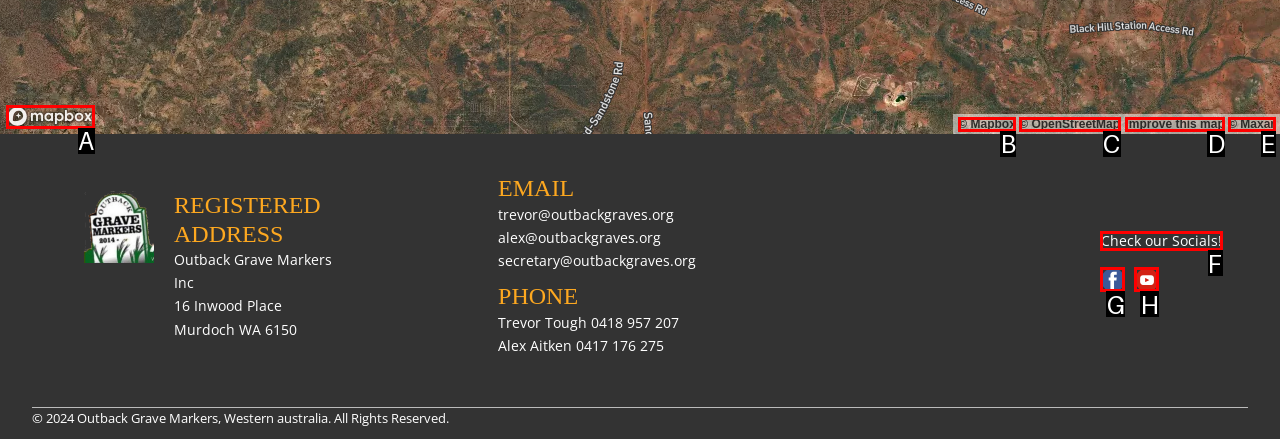Determine the letter of the element to click to accomplish this task: Check our Socials!. Respond with the letter.

F